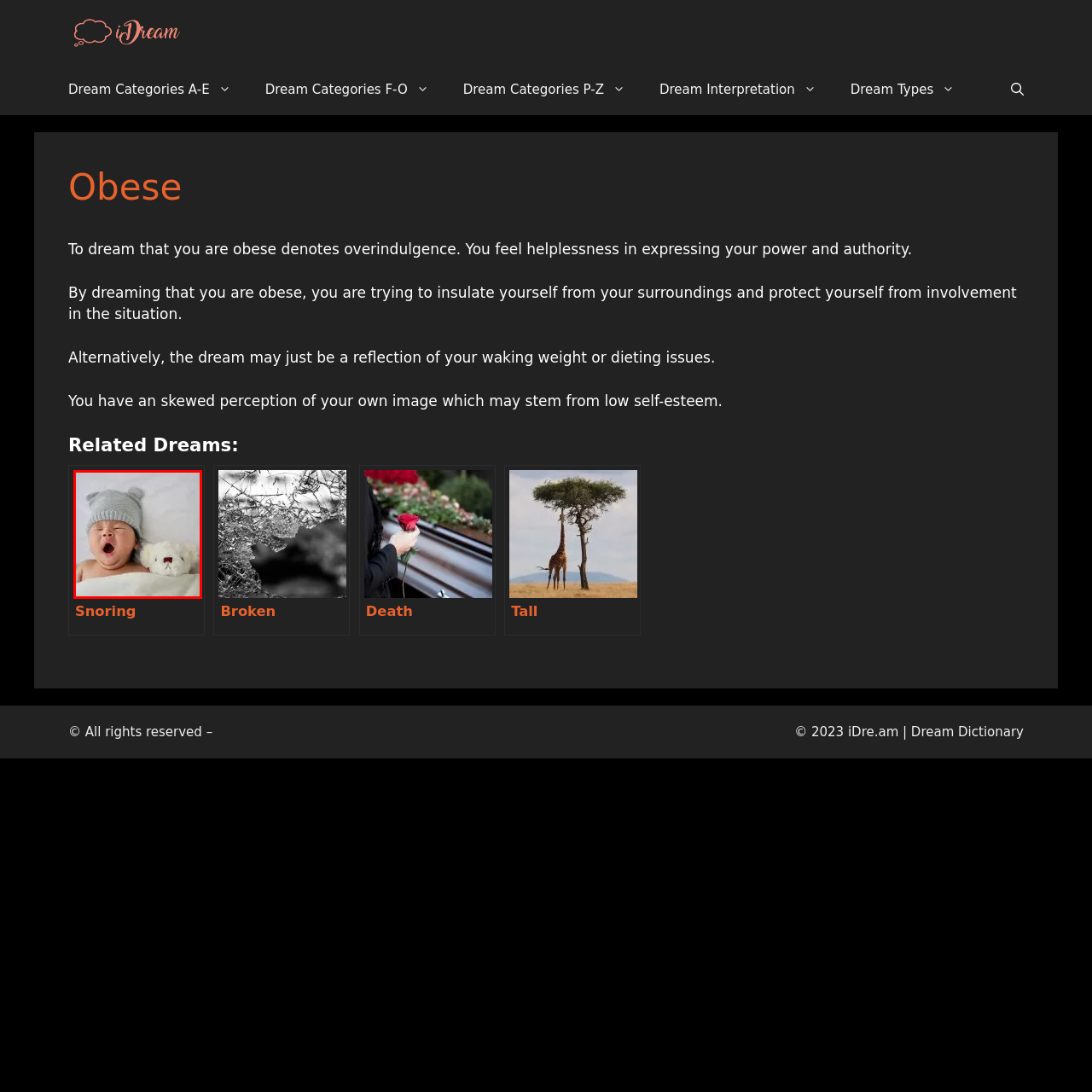Direct your attention to the image marked by the red boundary, What is next to the baby? Provide a single word or phrase in response.

A soft white teddy bear